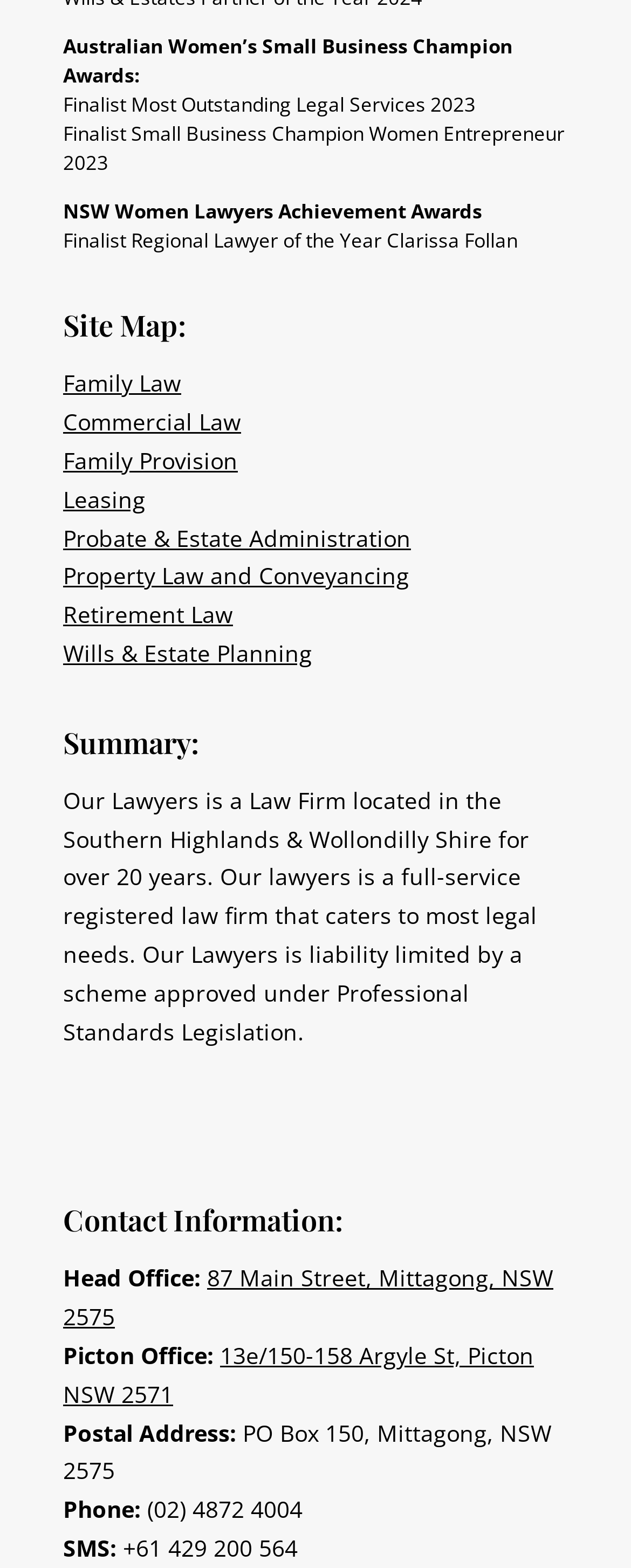Please reply to the following question using a single word or phrase: 
How long has the law firm been operating?

over 20 years